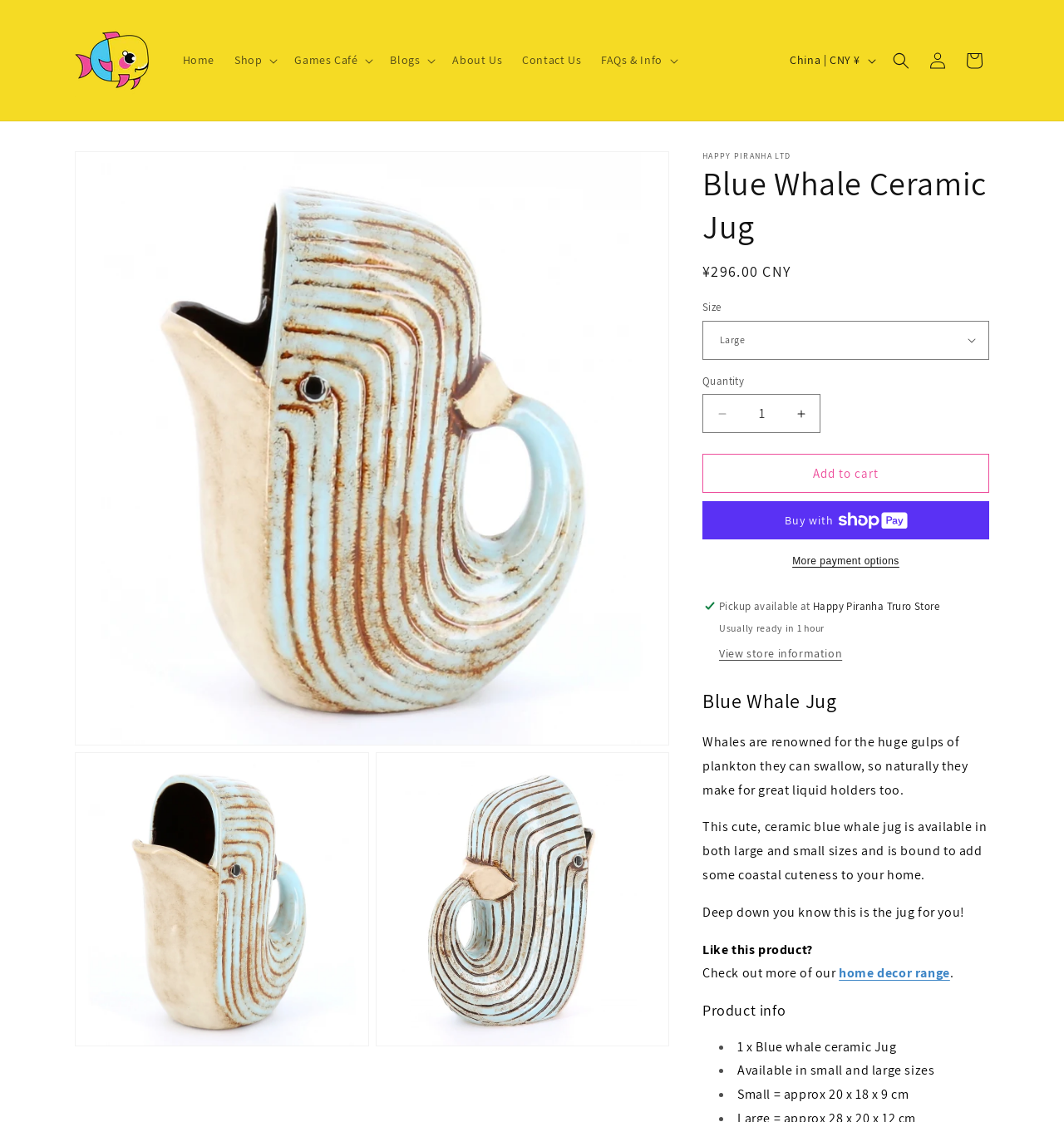Find the bounding box coordinates of the element to click in order to complete this instruction: "search for something". The bounding box coordinates must be four float numbers between 0 and 1, denoted as [left, top, right, bottom].

None